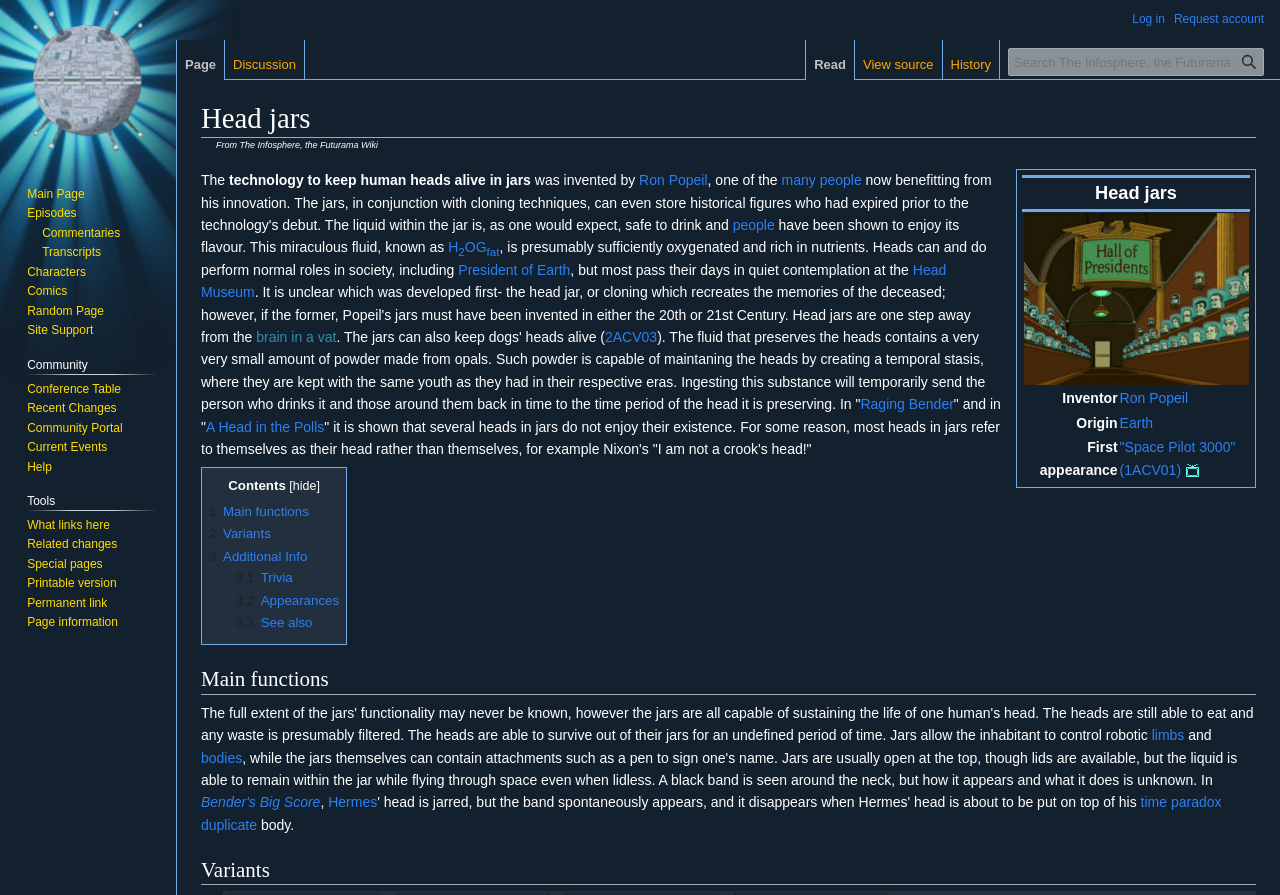From the details in the image, provide a thorough response to the question: How many main functions are listed on the webpage?

The answer can be found in the section 'Main functions' on the webpage, where only one function is listed, which is related to limbs and bodies.